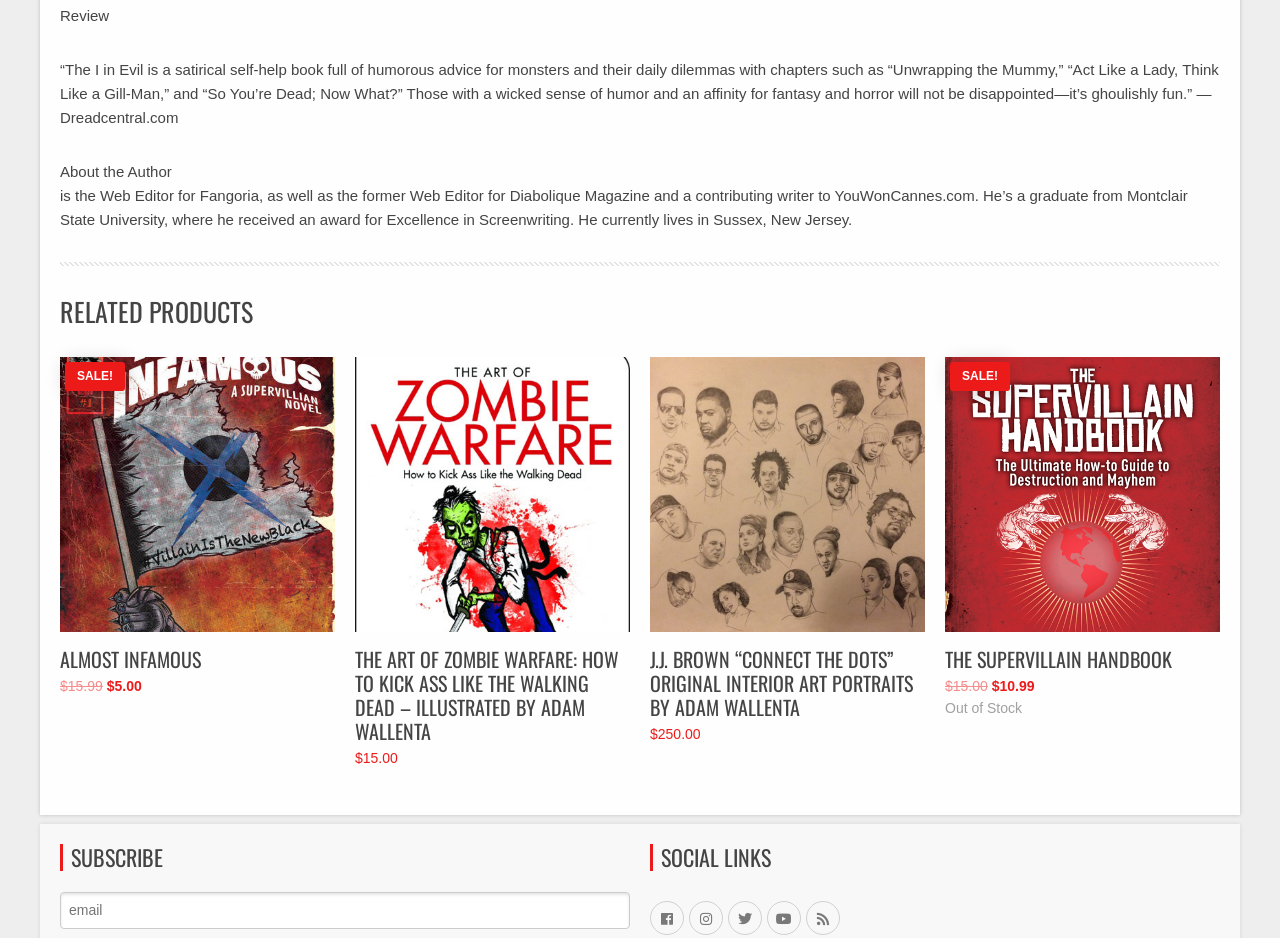Show me the bounding box coordinates of the clickable region to achieve the task as per the instruction: "Subscribe".

[0.047, 0.9, 0.492, 0.928]